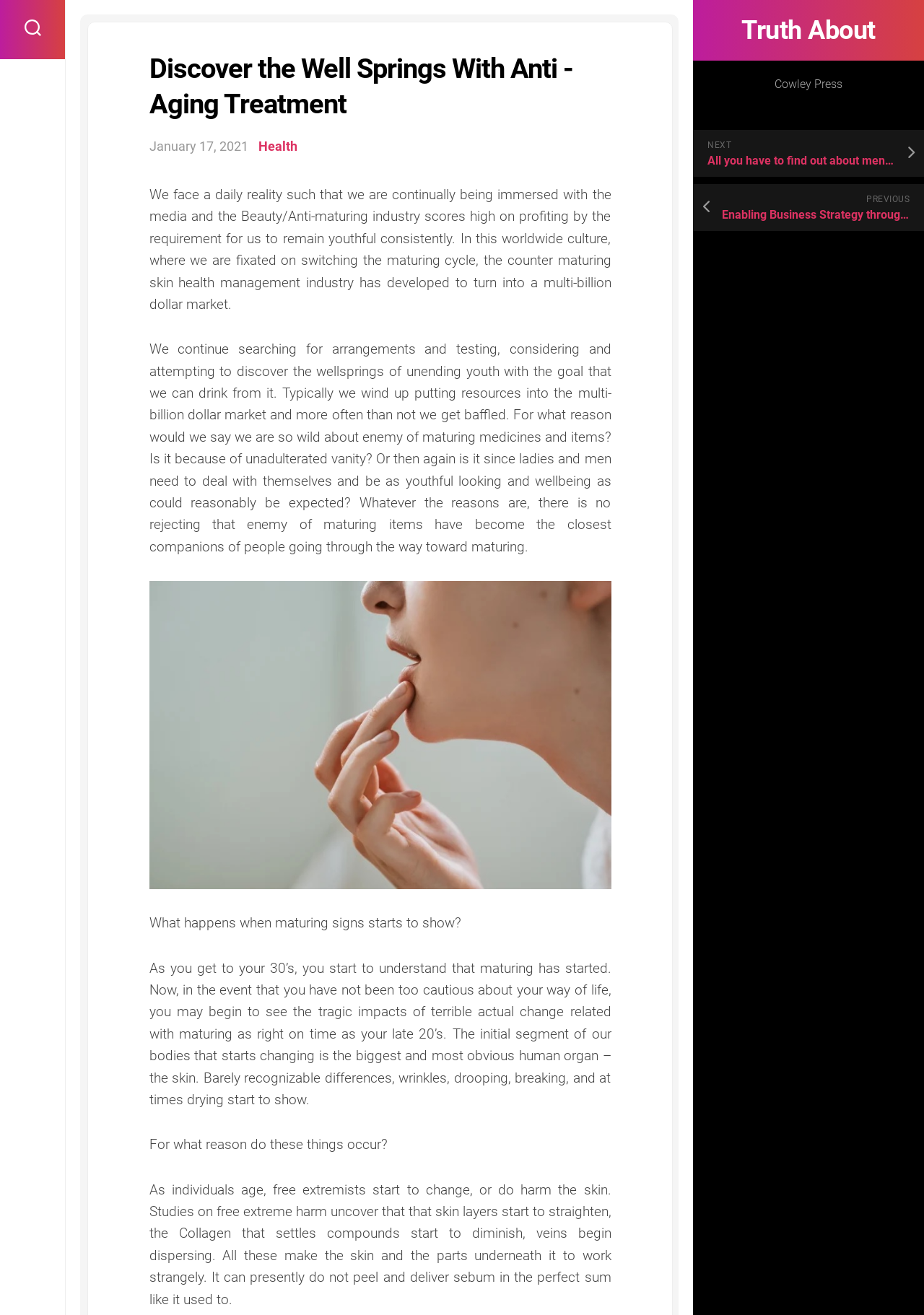Ascertain the bounding box coordinates for the UI element detailed here: "Health". The coordinates should be provided as [left, top, right, bottom] with each value being a float between 0 and 1.

[0.279, 0.105, 0.321, 0.117]